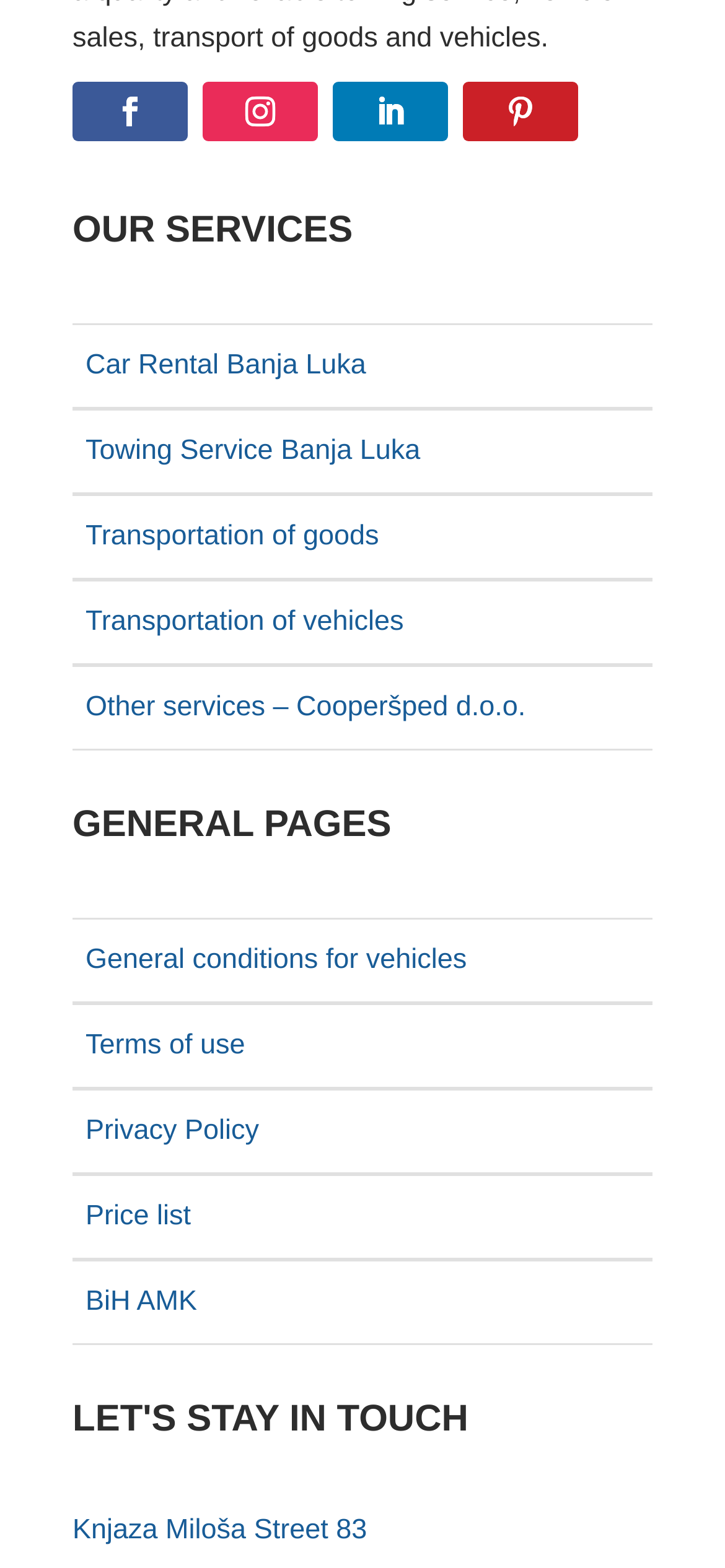Please analyze the image and give a detailed answer to the question:
How many general pages are there?

I counted the number of links under the 'GENERAL PAGES' heading, which are 'General conditions for vehicles', 'Terms of use', 'Privacy Policy', 'Price list', 'BiH AMK'. There are 5 links.